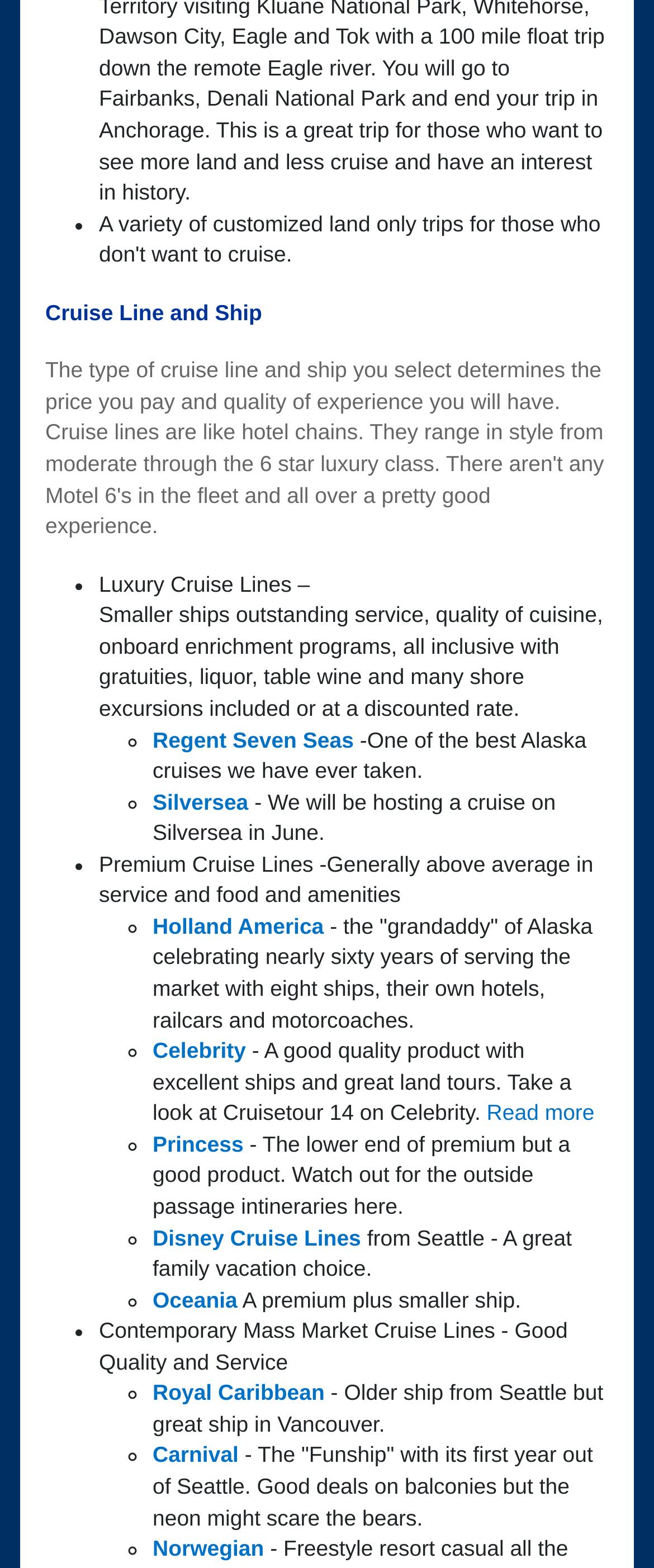Please provide a comprehensive answer to the question based on the screenshot: Which cruise line is described as the 'grandaddy' of Alaska?

According to the webpage, Holland America is described as the 'grandaddy' of Alaska, celebrating nearly sixty years of serving the market with eight ships, their own hotels, railcars, and motorcoaches.